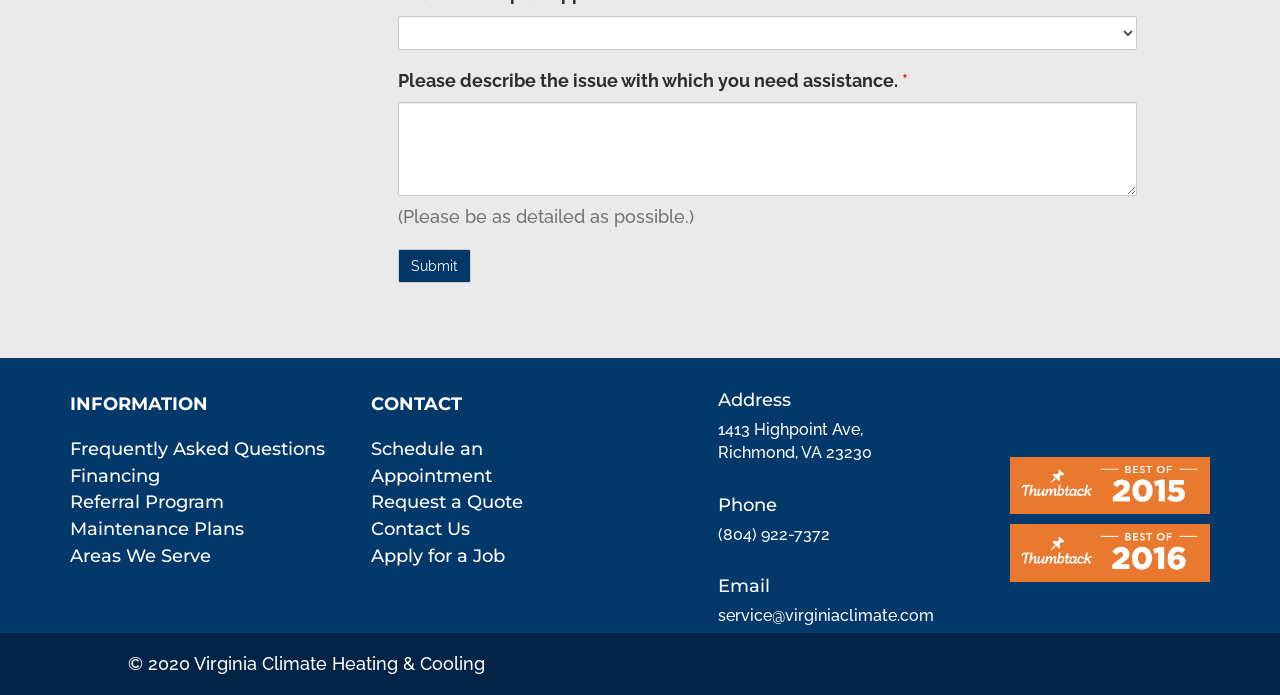Identify the bounding box coordinates for the UI element that matches this description: "Apply for a Job".

[0.29, 0.784, 0.394, 0.815]